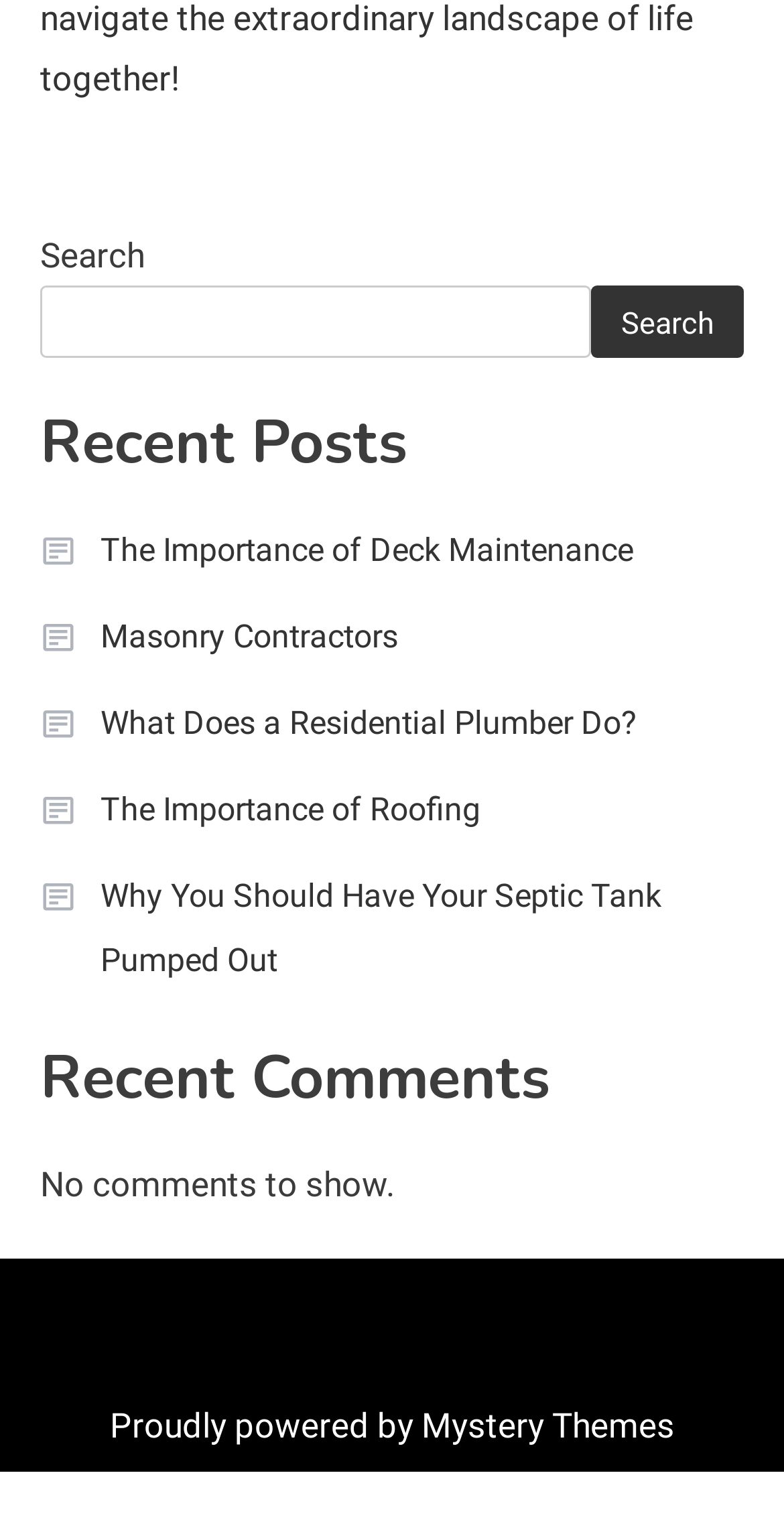Please provide a comprehensive response to the question based on the details in the image: What is the general topic of the articles listed?

The webpage lists several articles under 'Recent Posts', including 'The Importance of Deck Maintenance', 'The Importance of Roofing', and 'Why You Should Have Your Septic Tank Pumped Out'. These article titles suggest that the general topic of the articles is home maintenance.